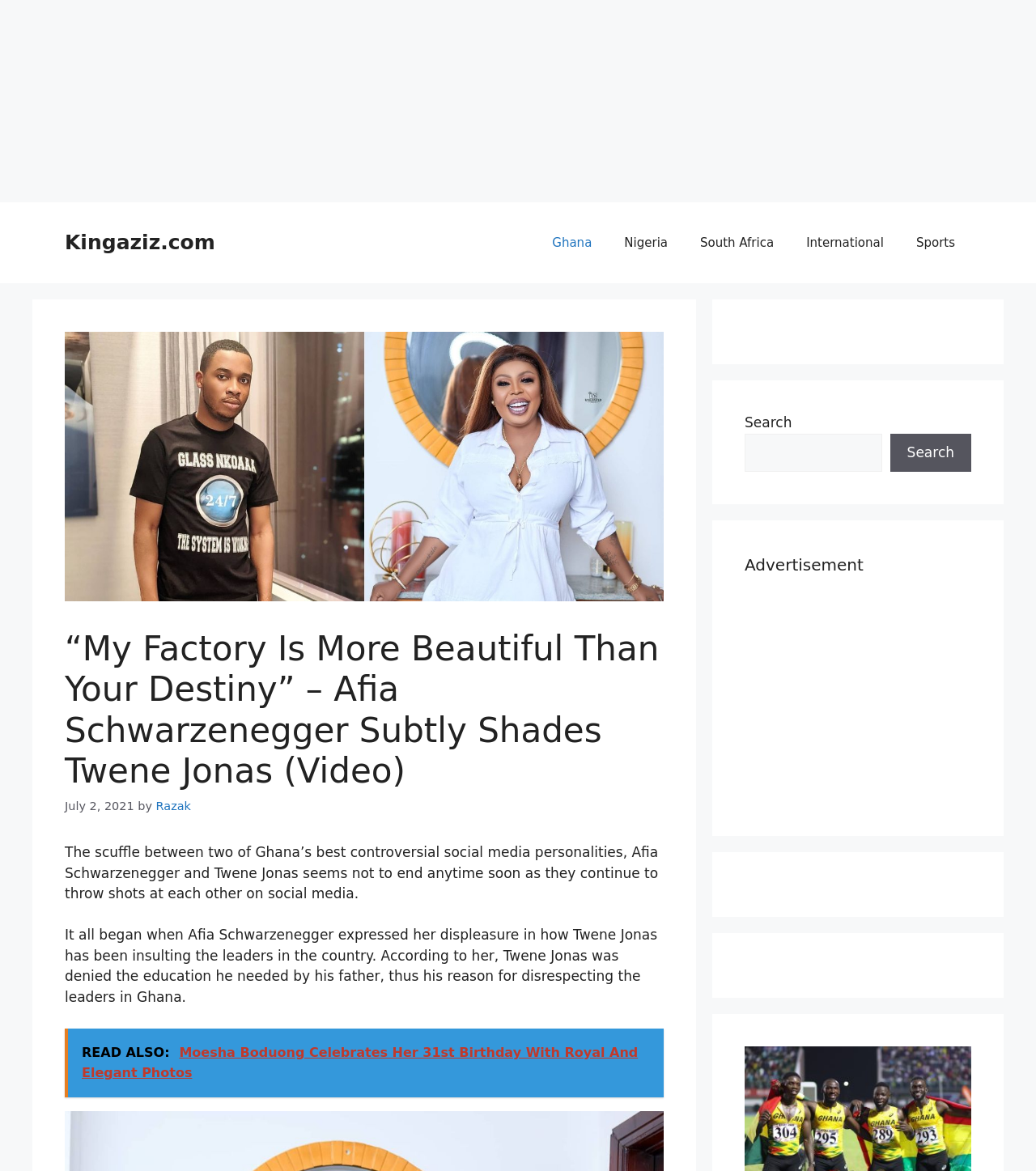Locate the bounding box coordinates of the element you need to click to accomplish the task described by this instruction: "Read more about James Sheridan".

None